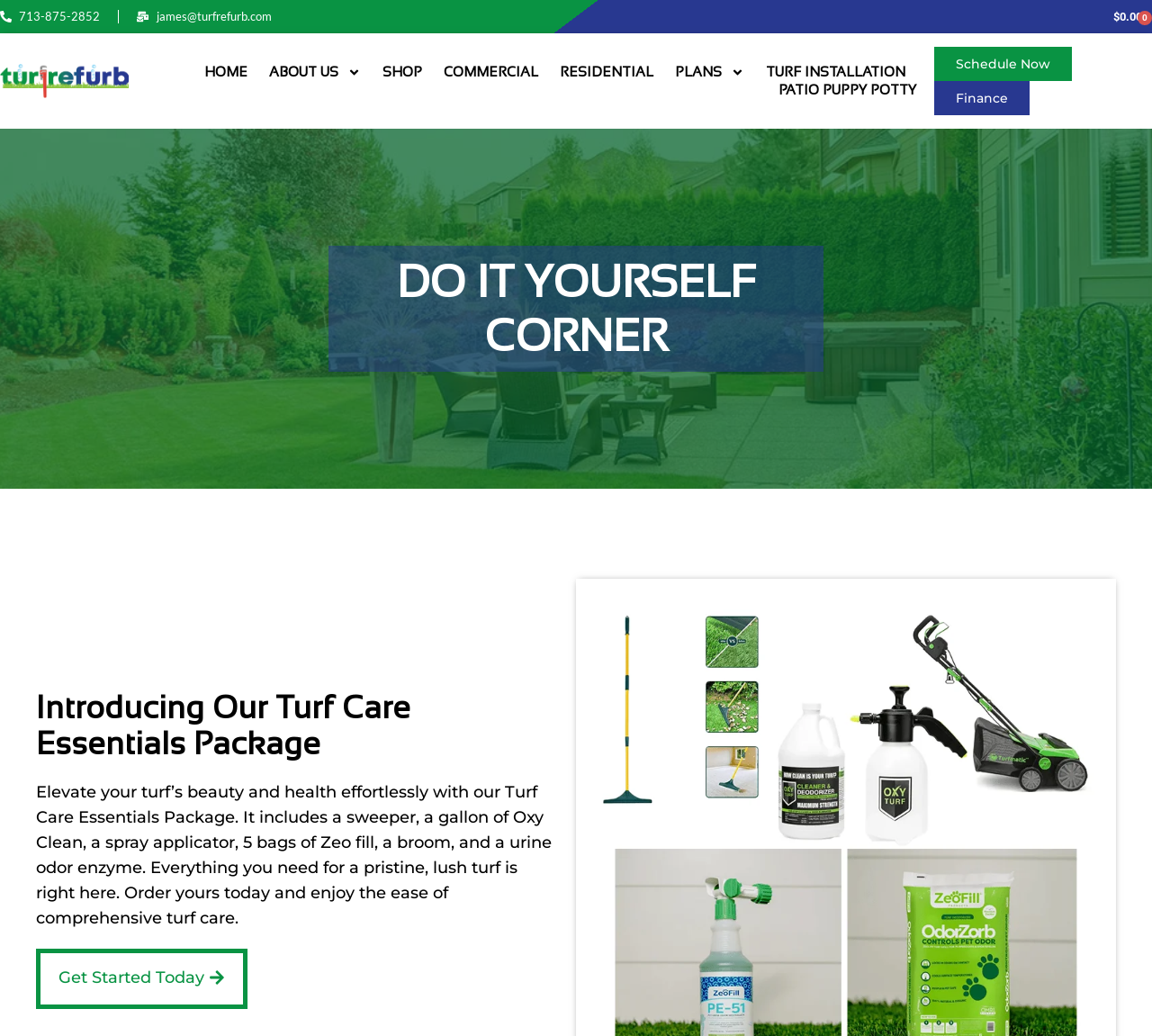Based on what you see in the screenshot, provide a thorough answer to this question: What is the phone number on the top left?

I found the phone number by looking at the top left section of the webpage, where I saw a link with the text '713-875-2852'.